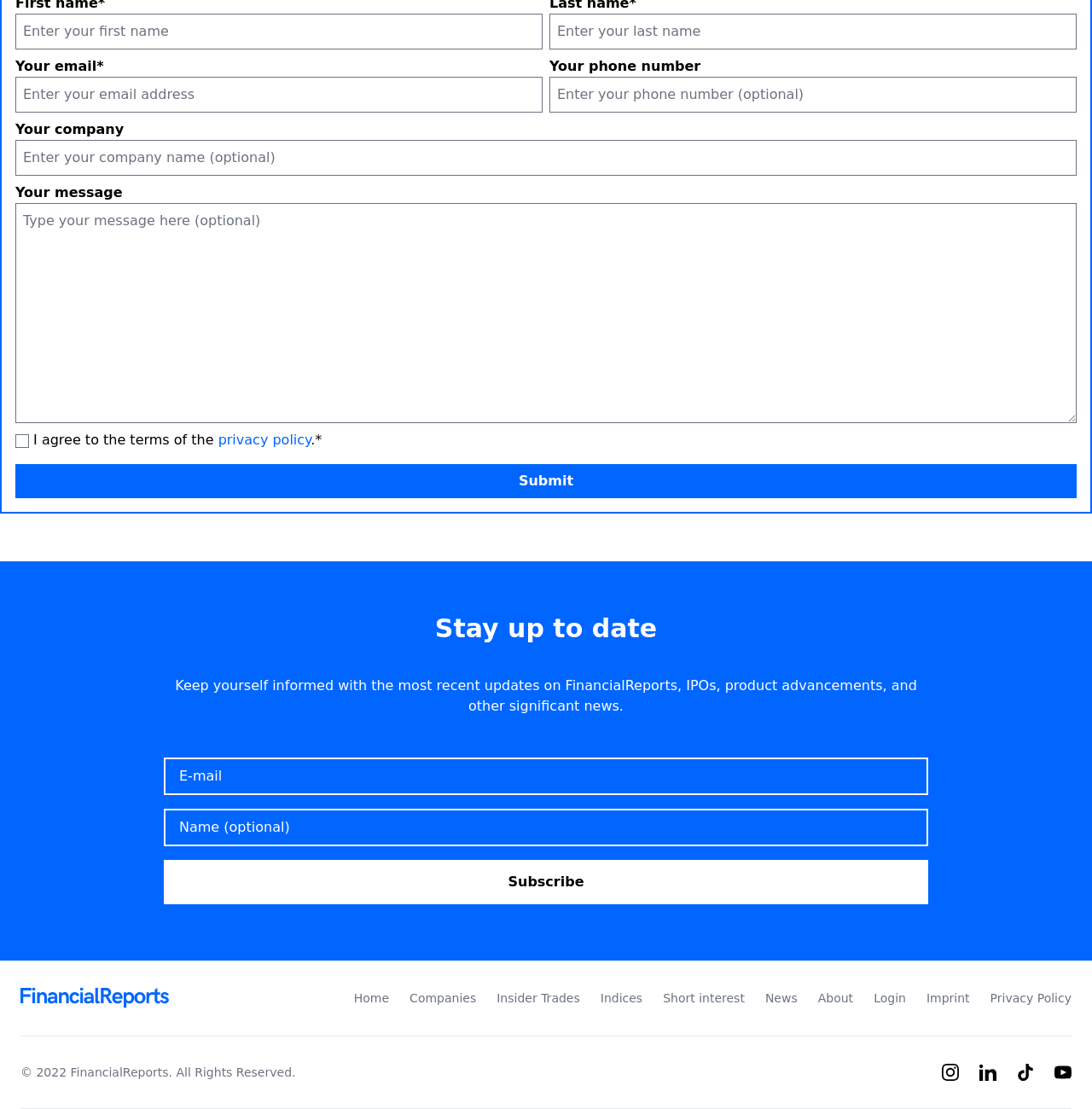Identify the coordinates of the bounding box for the element that must be clicked to accomplish the instruction: "Click FinancialReports Logo".

[0.019, 0.891, 0.164, 0.909]